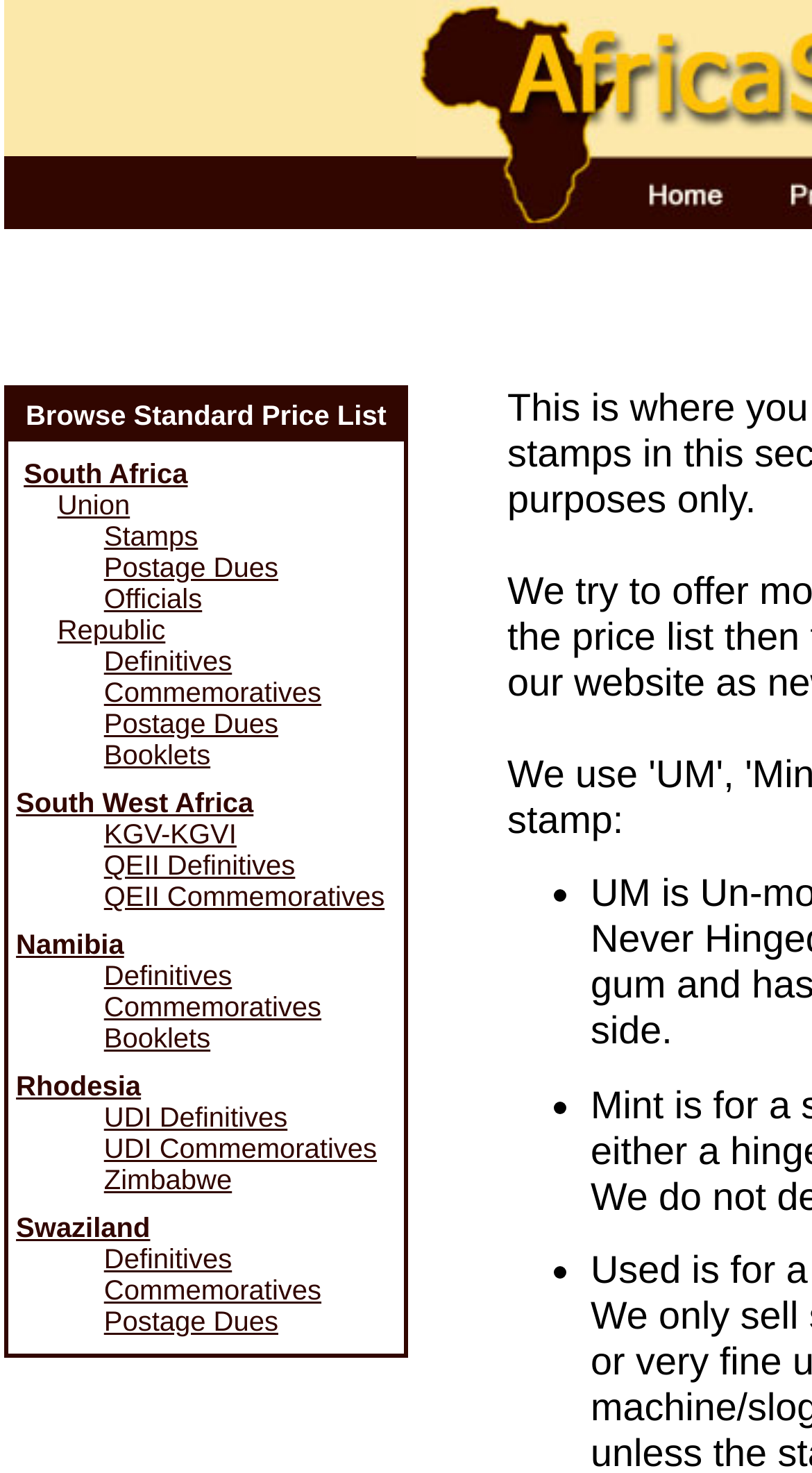What is the first category of South African stamps listed?
Examine the webpage screenshot and provide an in-depth answer to the question.

The first category of South African stamps listed is 'South Africa', which is the first link in the table. This can be determined by analyzing the structure of the webpage and identifying the first link in the table.